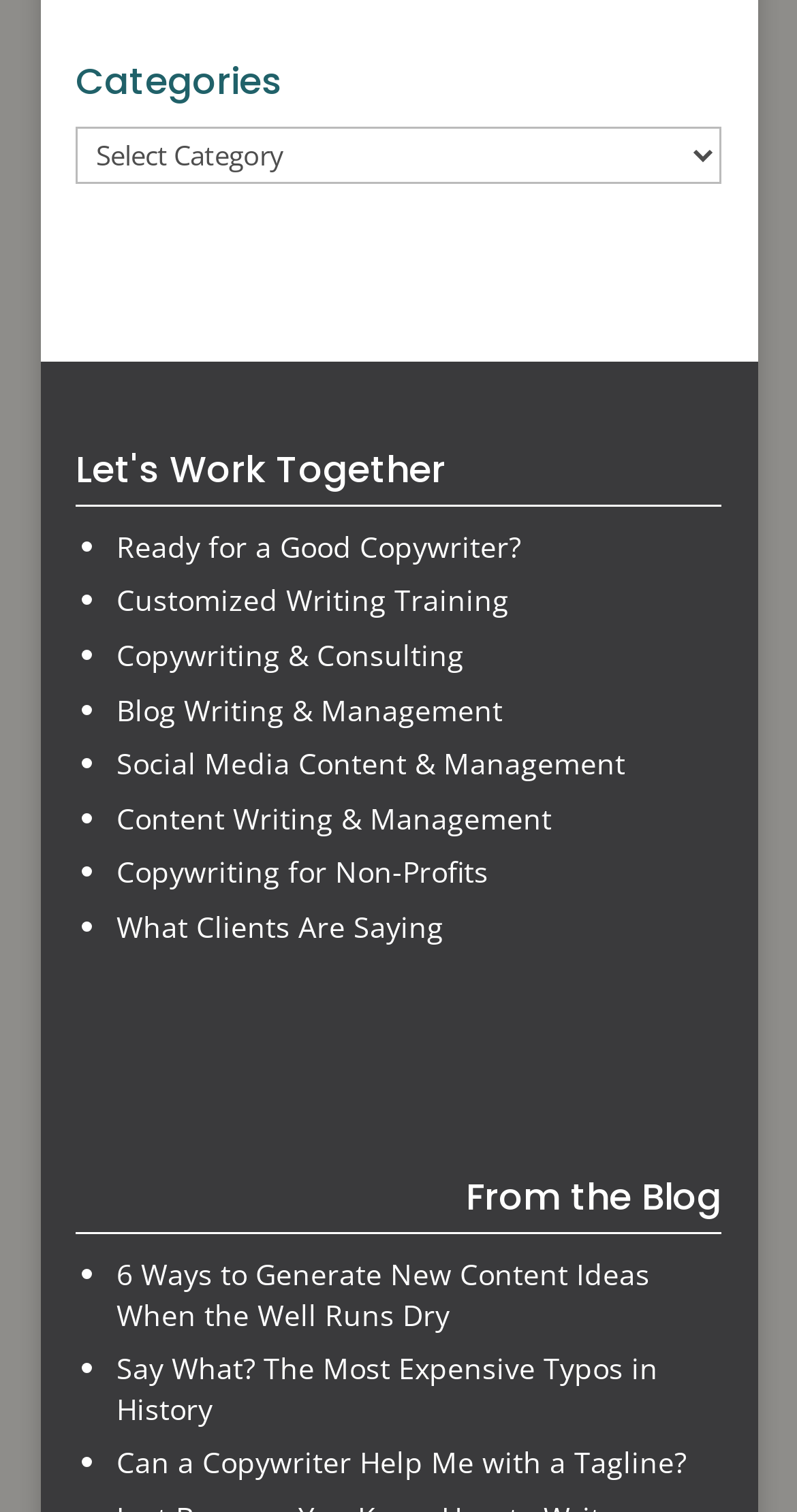Pinpoint the bounding box coordinates of the area that must be clicked to complete this instruction: "Explore copywriting for non-profits".

[0.146, 0.564, 0.613, 0.59]